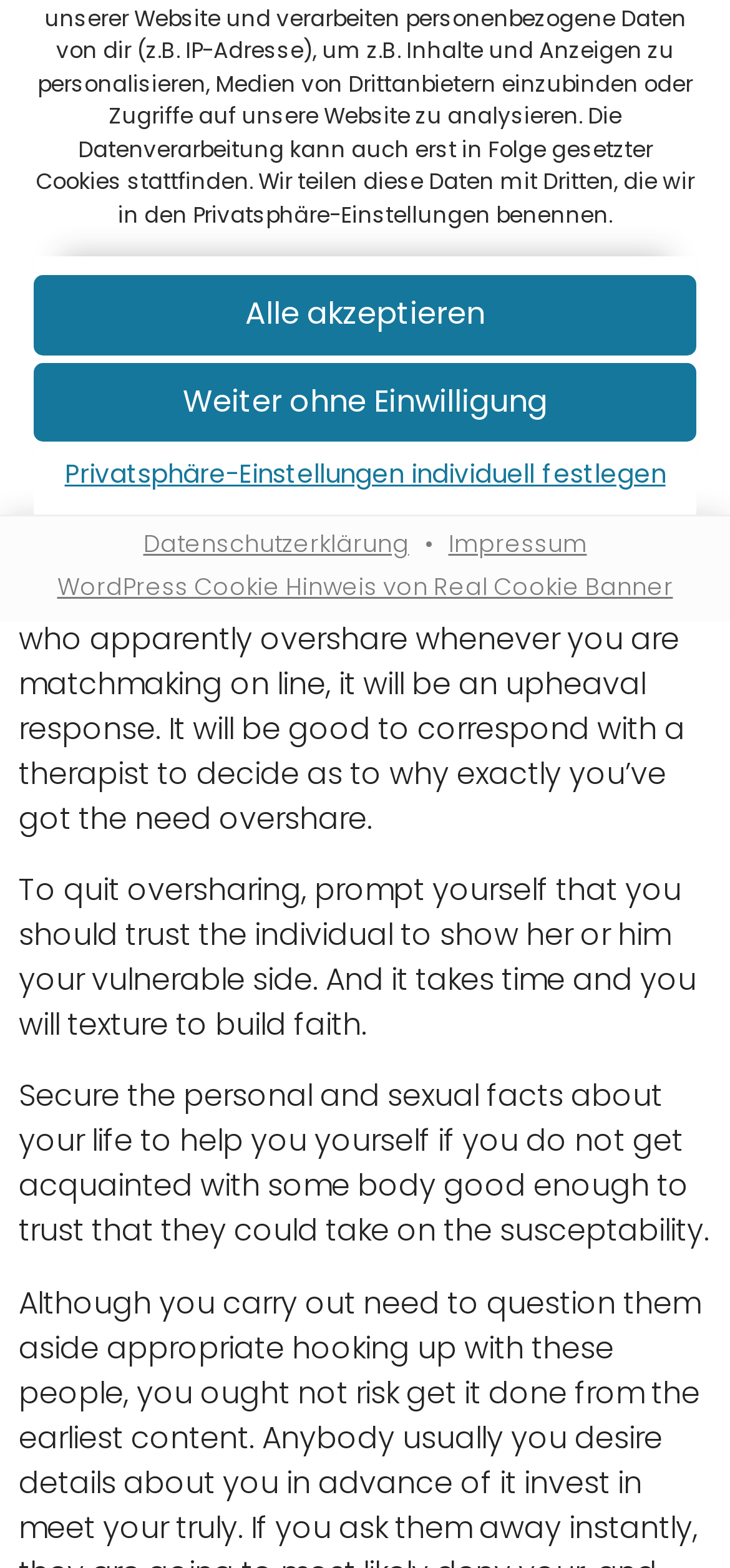Please find the bounding box for the UI component described as follows: "Datenschutzerklärung".

[0.183, 0.337, 0.573, 0.358]